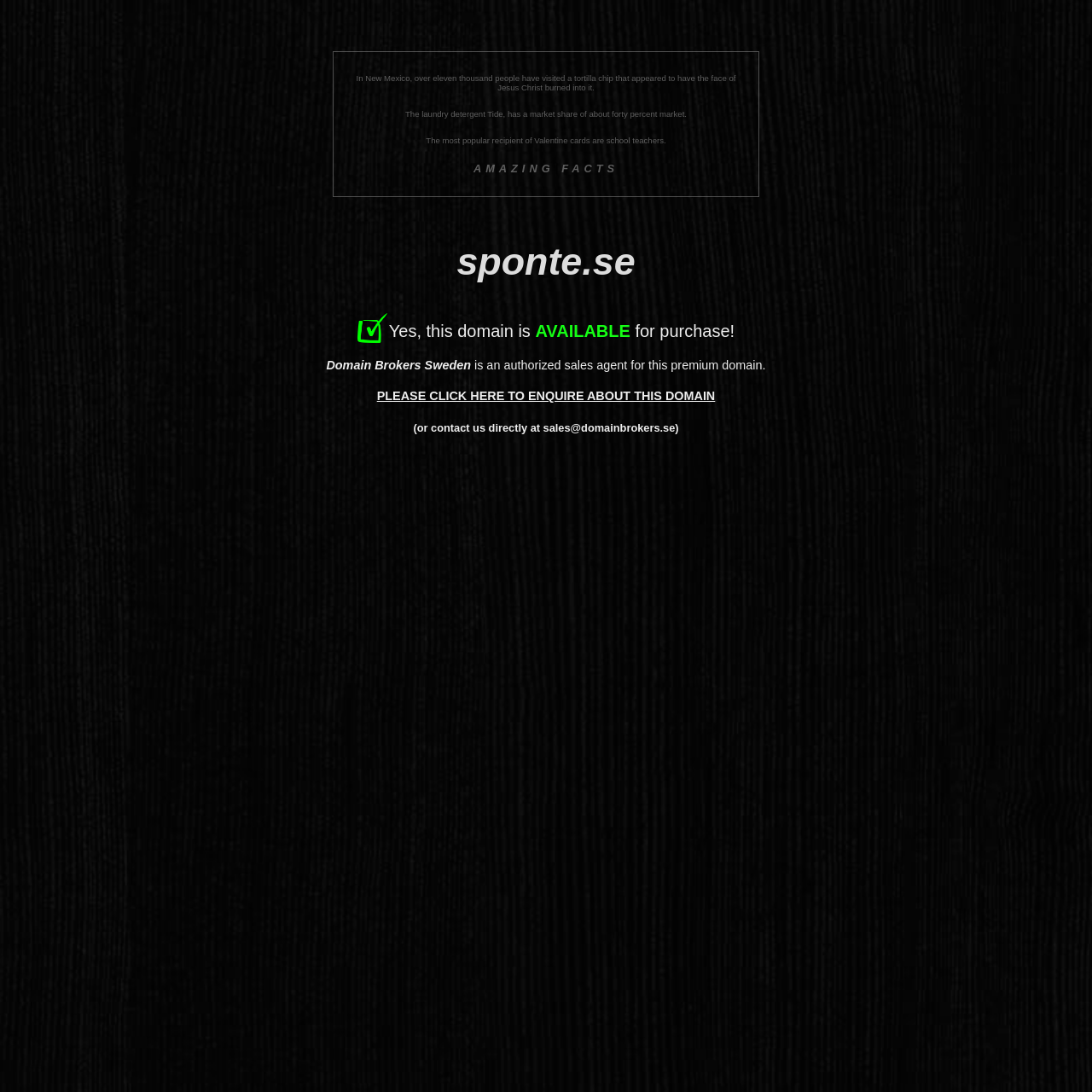Generate a comprehensive description of the contents of the webpage.

The webpage appears to be a domain sale page for "sponte.se". At the top, there is a large heading displaying the domain name "sponte.se". Below the heading, there is a table with four rows, each containing a unique fact. The facts are arranged in a vertical column, with the first fact stating that over 11,000 people in New Mexico visited a tortilla chip with Jesus Christ's face burned into it. The second fact claims that Tide laundry detergent has a 40% market share. The third fact reveals that school teachers are the most popular recipients of Valentine's Day cards. The fourth fact is a heading titled "AMAZING FACTS".

To the right of the table, there is a section with text stating that the domain "sponte.se" is available for purchase. This section is divided into three parts: "Yes, this domain is", "AVAILABLE", and "for purchase!". Below this section, there is a paragraph of text indicating that "Domain Brokers Sweden" is an authorized sales agent for the premium domain. 

There is a call-to-action link "PLEASE CLICK HERE TO ENQUIRE ABOUT THIS DOMAIN" below the paragraph, followed by another link providing an alternative contact method, "sales@domainbrokers.se". Overall, the webpage is focused on promoting the sale of the "sponte.se" domain.